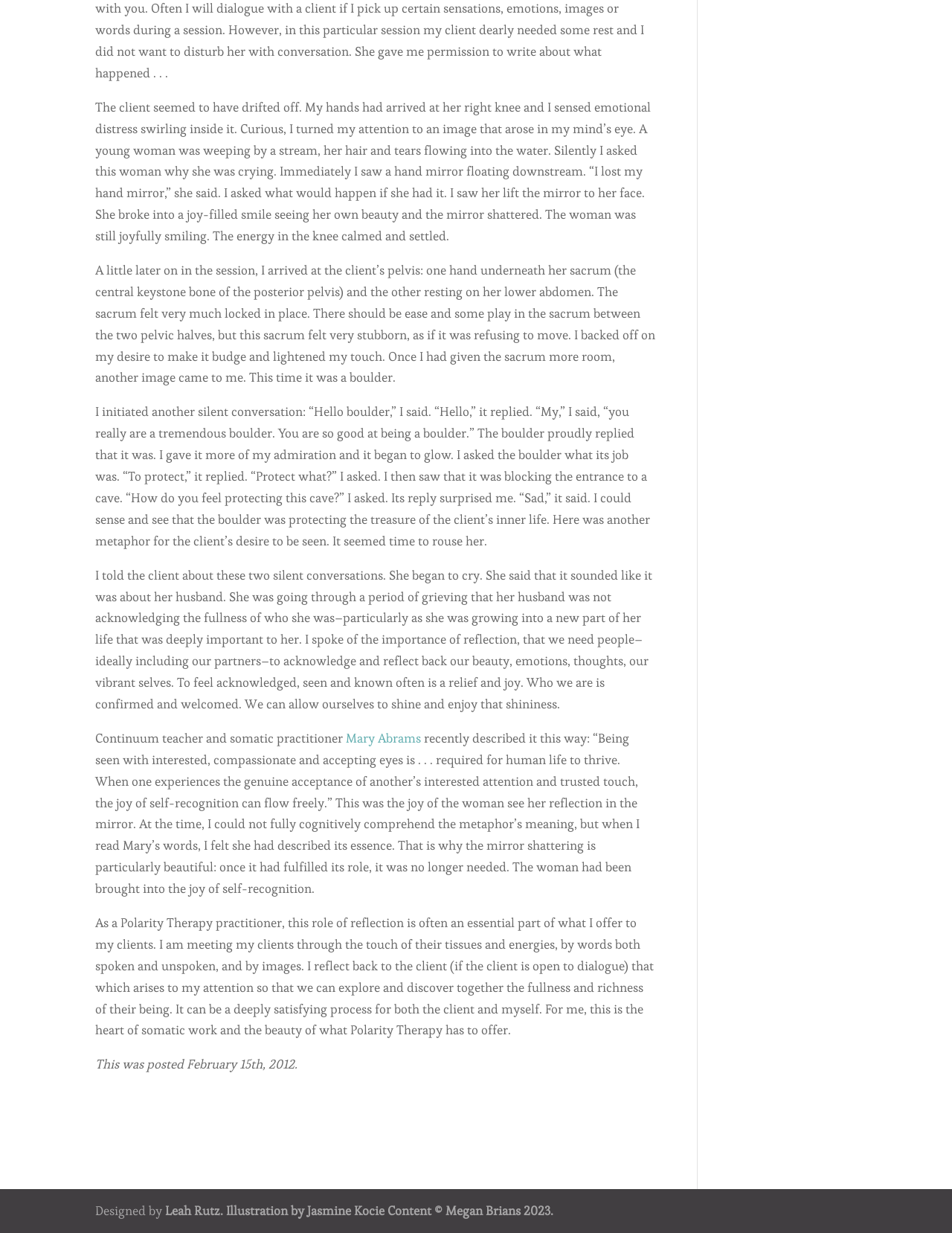Respond with a single word or phrase:
What is the purpose of the boulder in the client's inner life?

To protect